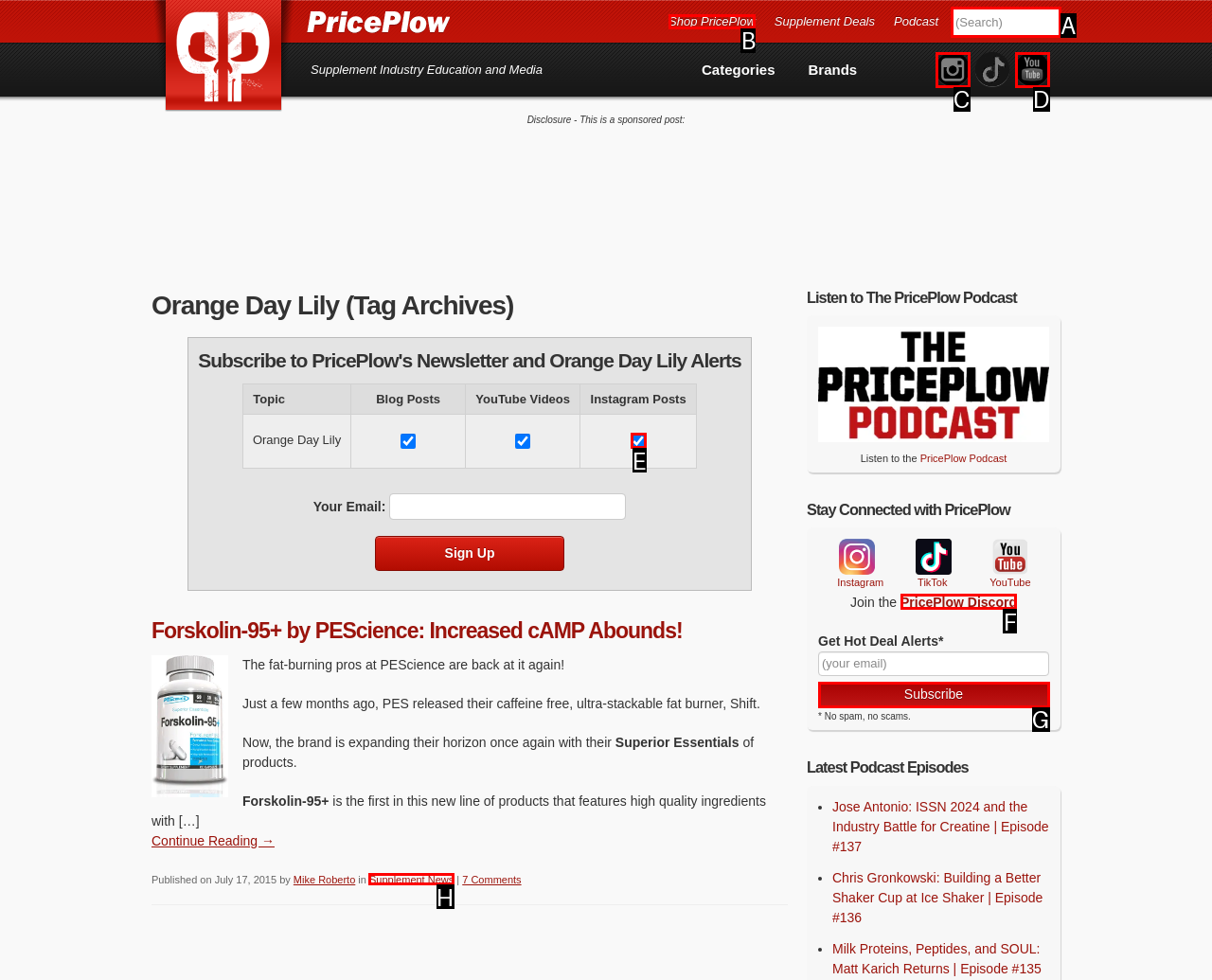What letter corresponds to the UI element to complete this task: Search for supplements
Answer directly with the letter.

A